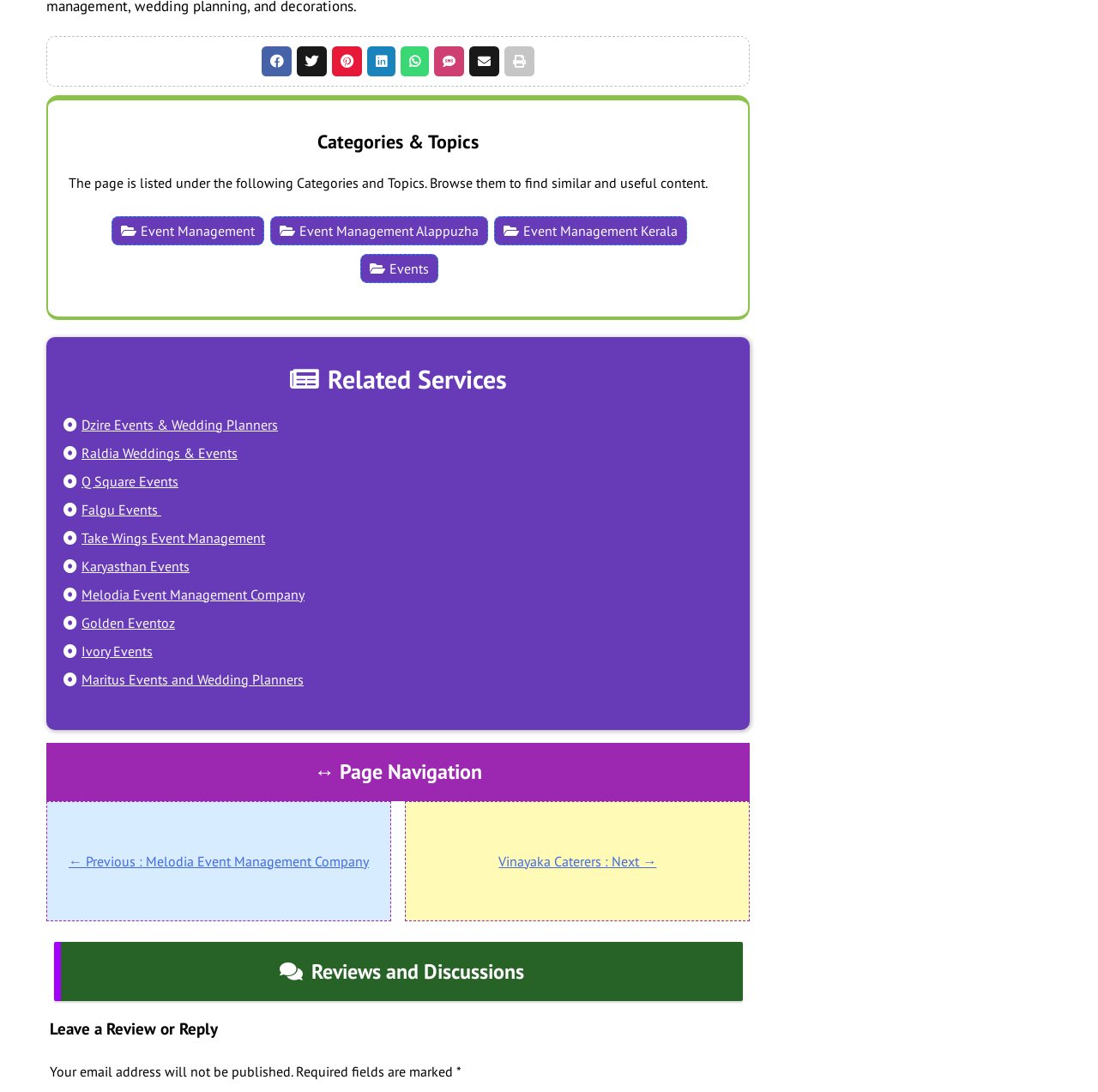Please locate the bounding box coordinates of the region I need to click to follow this instruction: "Click on the 'best hd movies' link".

None